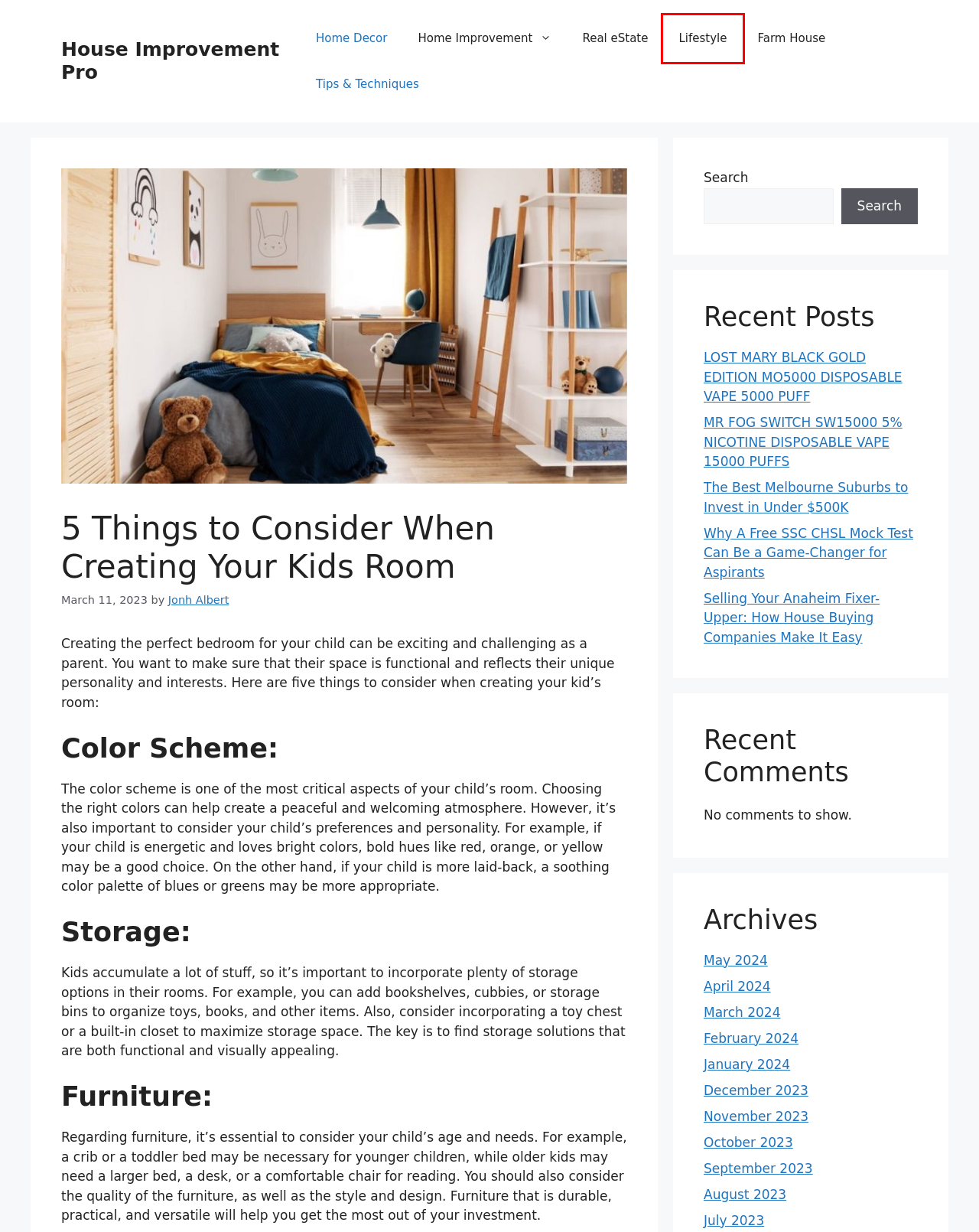Using the screenshot of a webpage with a red bounding box, pick the webpage description that most accurately represents the new webpage after the element inside the red box is clicked. Here are the candidates:
A. Why A Free SSC CHSL Mock Test Can Be a Game-Changer for Aspirants - House Improvement Pro
B. House Improvement Pro
C. Farm House - House Improvement Pro
D. Lifestyle - House Improvement Pro
E. Selling Your Anaheim Fixer-Upper: How House Buying Companies Make It Easy - House Improvement Pro
F. Real eState - House Improvement Pro
G. Jonh Albert - House Improvement Pro
H. Tips & Techniques - House Improvement Pro

D